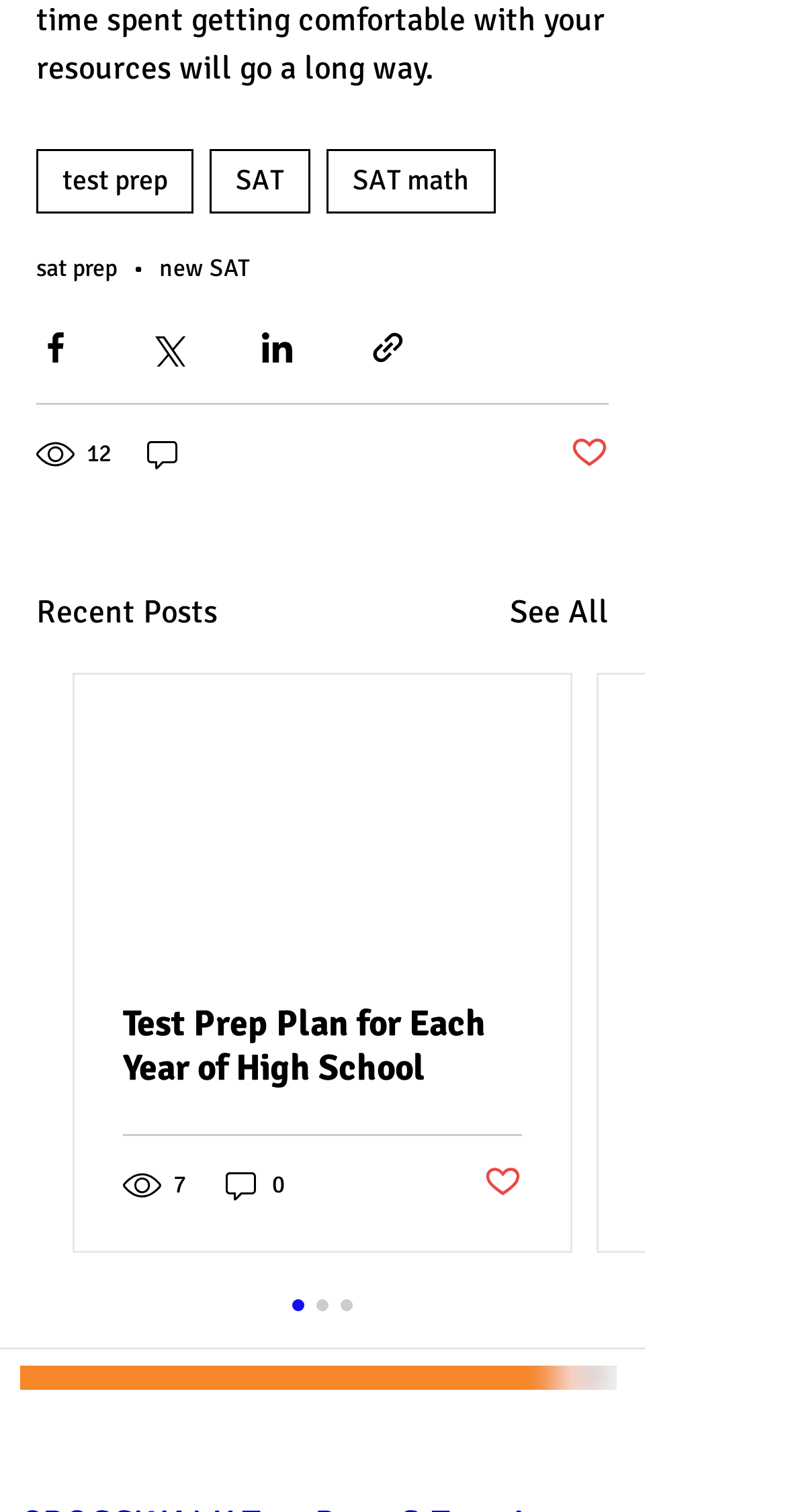Based on the element description: "Sitemap", identify the bounding box coordinates for this UI element. The coordinates must be four float numbers between 0 and 1, listed as [left, top, right, bottom].

None